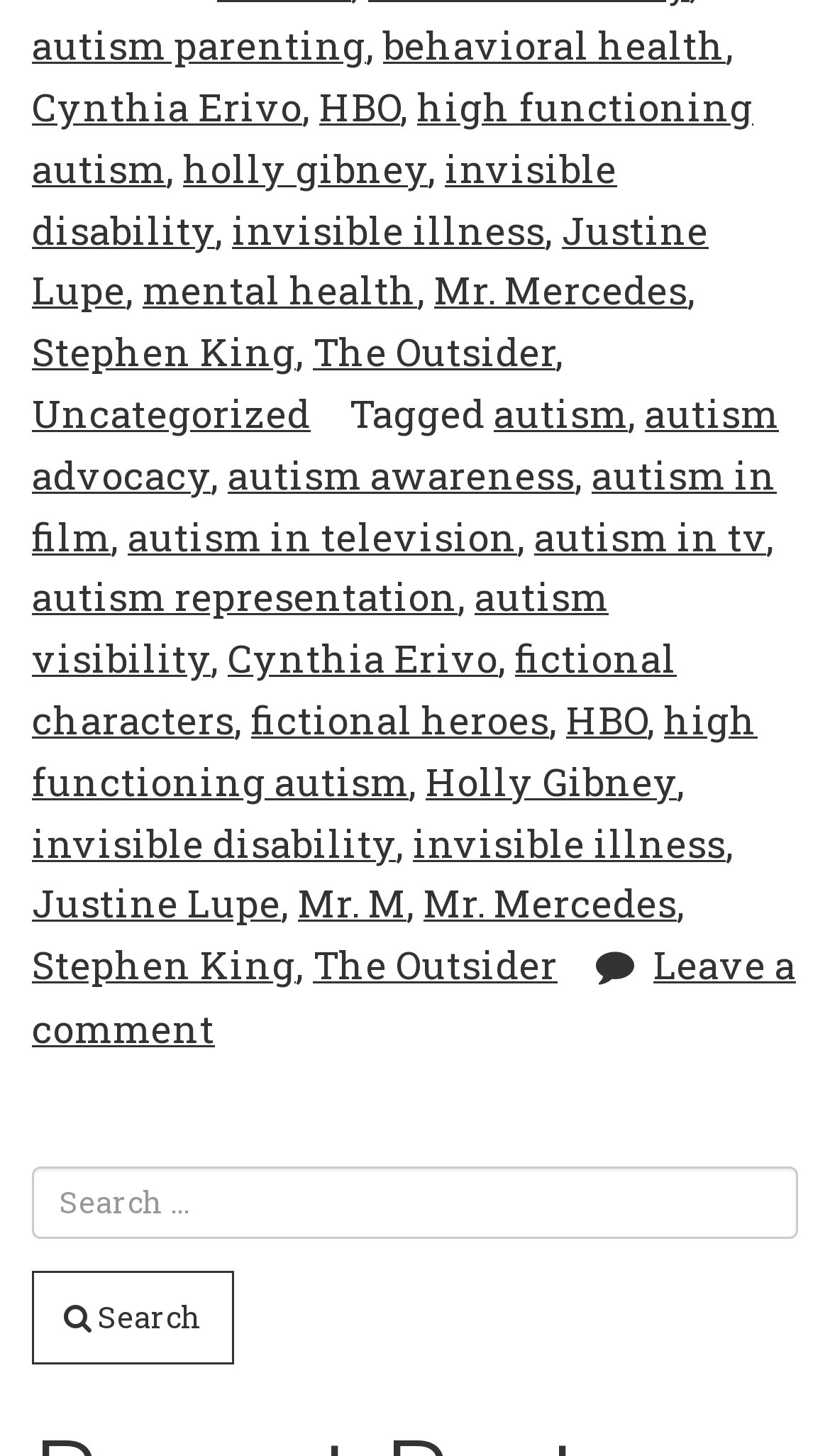What is the name of the actress mentioned on the webpage?
Answer the question in a detailed and comprehensive manner.

I found the name 'Cynthia Erivo' mentioned on the webpage as a link element with a bounding box of [0.038, 0.056, 0.364, 0.091].